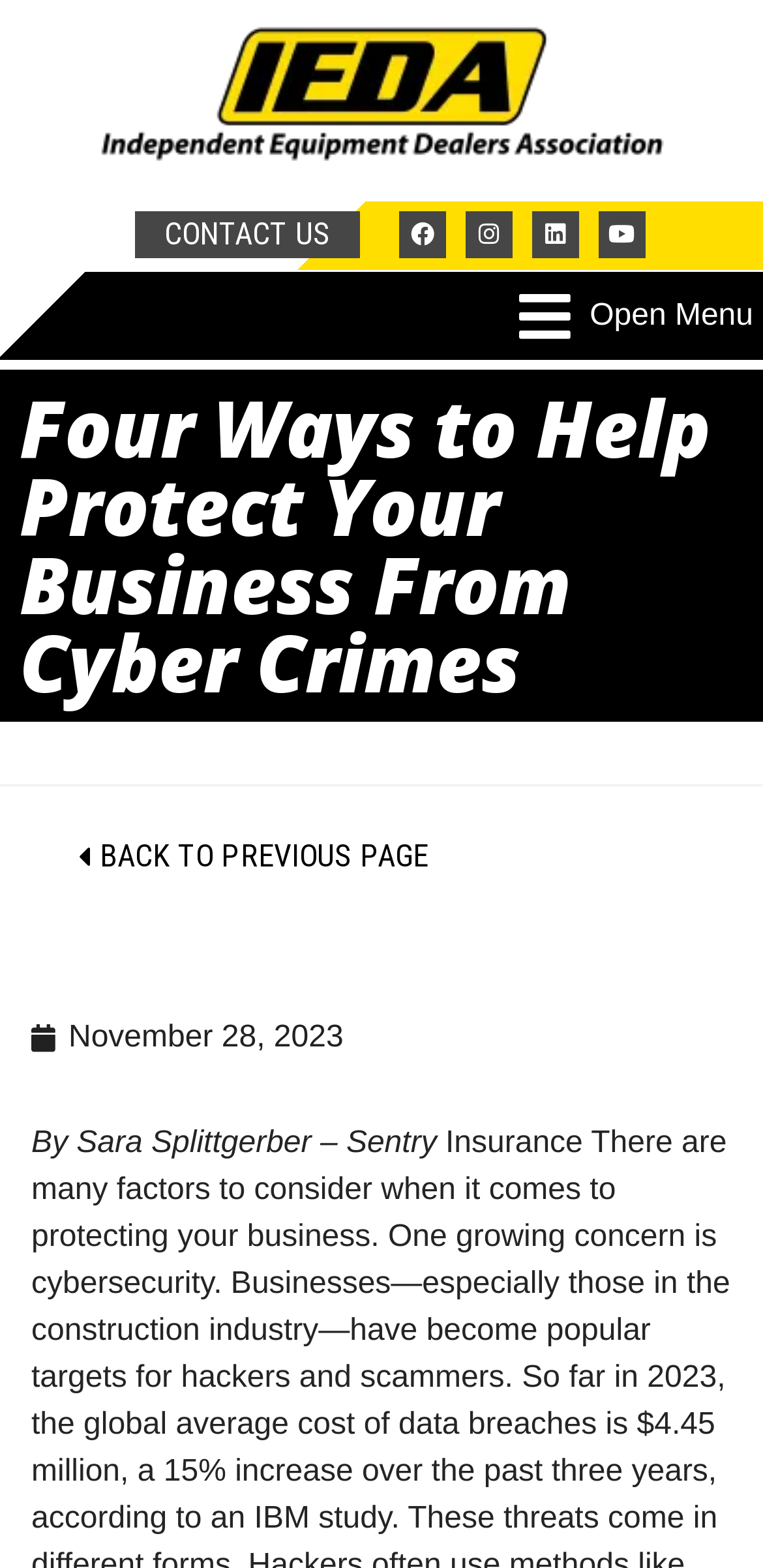Bounding box coordinates are specified in the format (top-left x, top-left y, bottom-right x, bottom-right y). All values are floating point numbers bounded between 0 and 1. Please provide the bounding box coordinate of the region this sentence describes: BACK TO PREVIOUS PAGE

[0.041, 0.521, 0.623, 0.573]